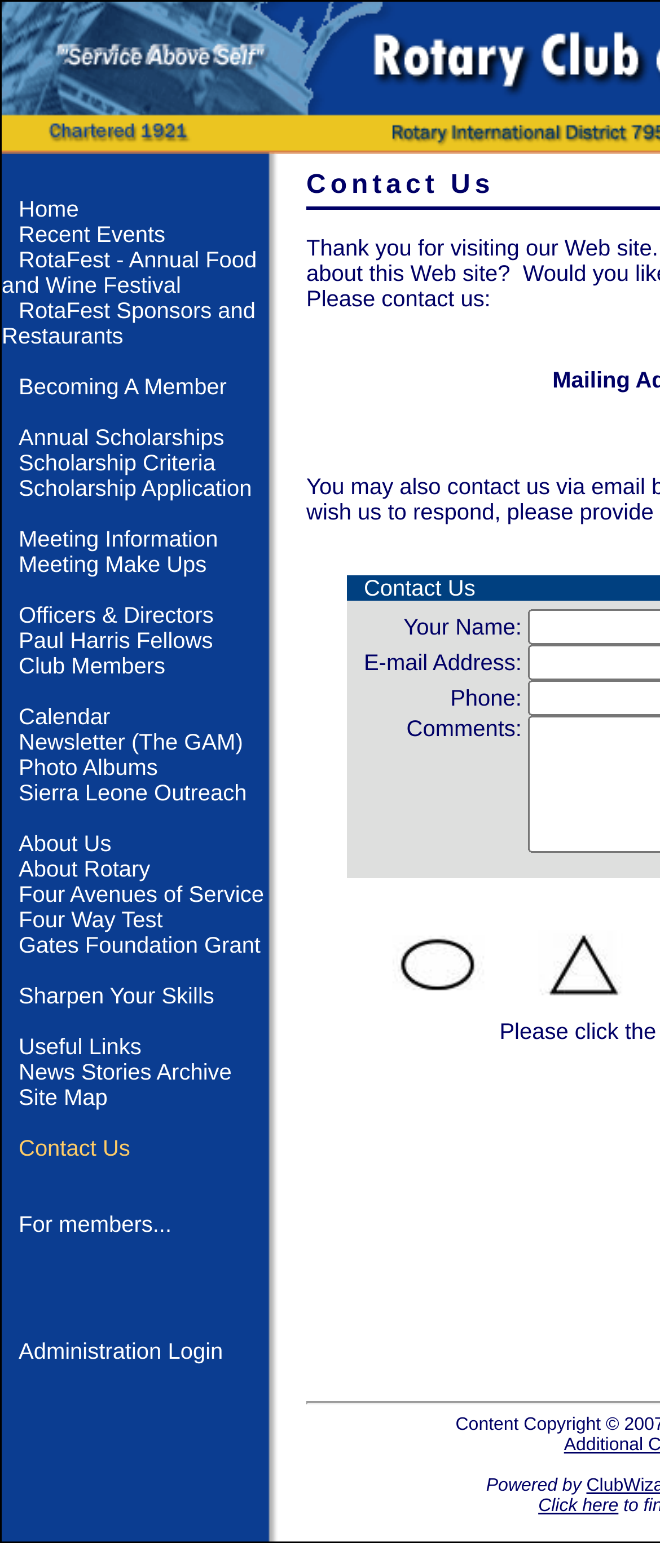Give a succinct answer to this question in a single word or phrase: 
What is the first link on the webpage?

Home